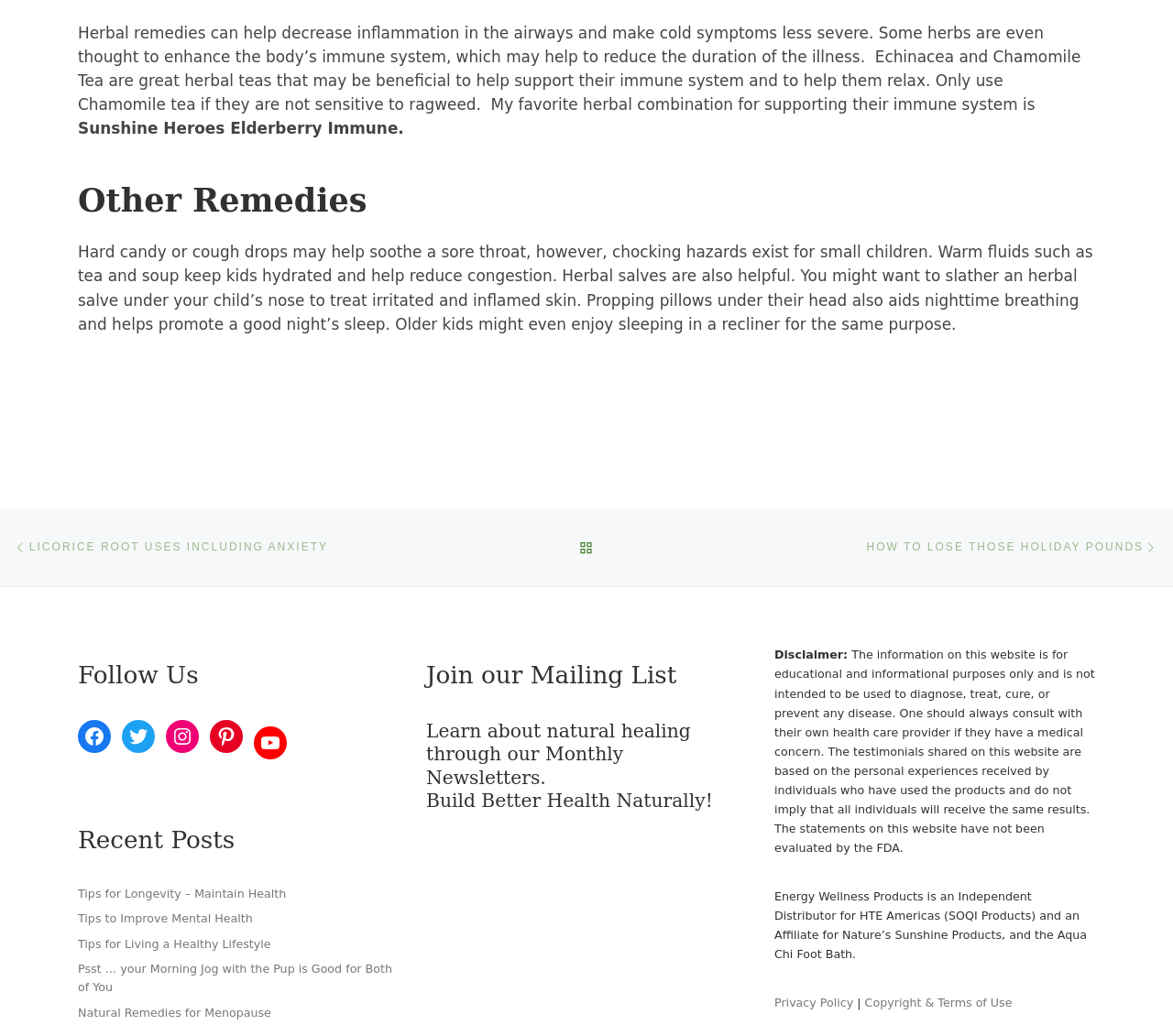Answer in one word or a short phrase: 
What is the name of the herbal combination mentioned for supporting immune system?

Sunshine Heroes Elderberry Immune